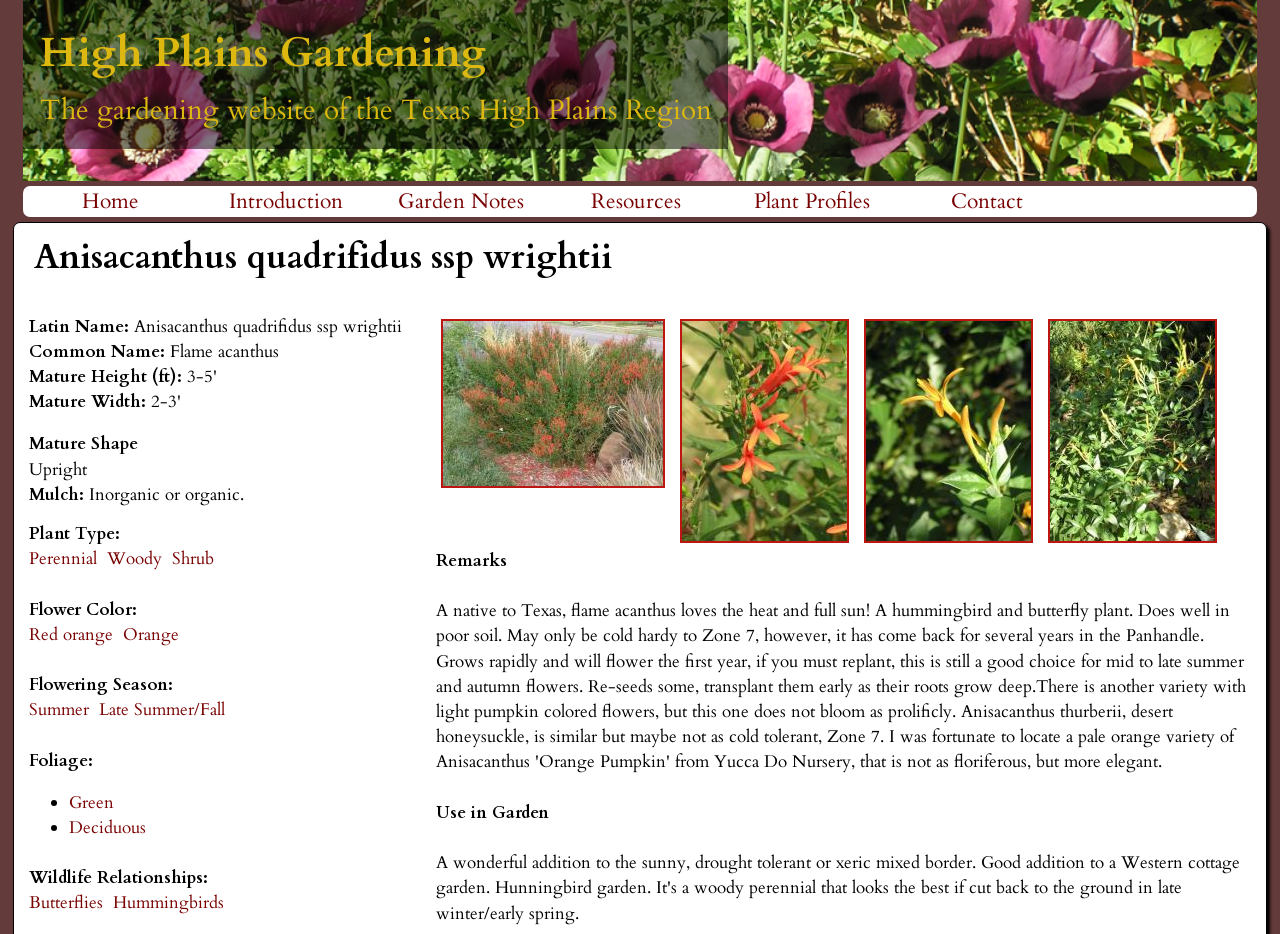What is the mature shape of Anisacanthus quadrifidus ssp wrightii?
Look at the image and answer the question with a single word or phrase.

Upright